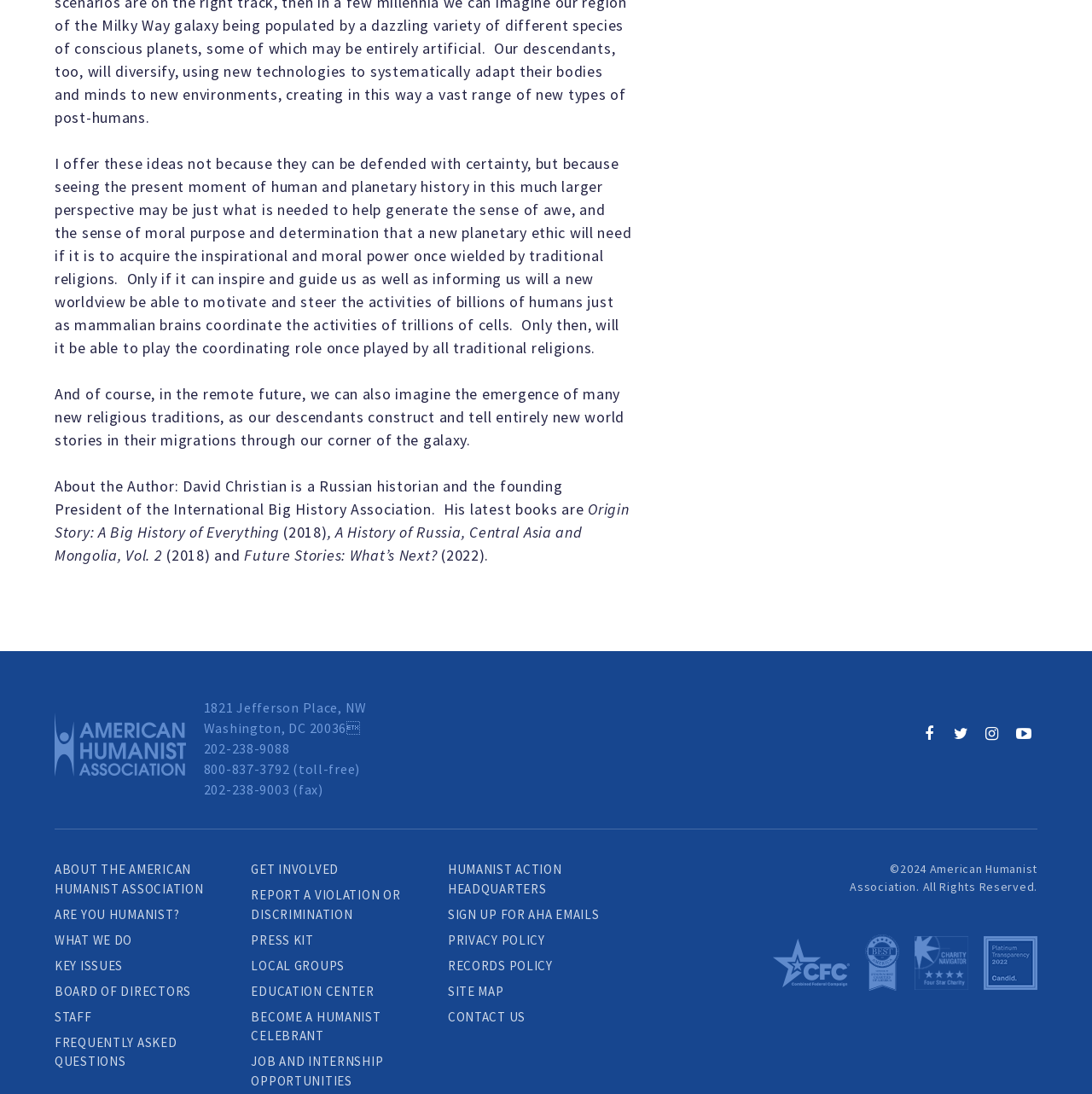How many links are there in the footer section of the webpage?
Answer the question with a single word or phrase derived from the image.

14